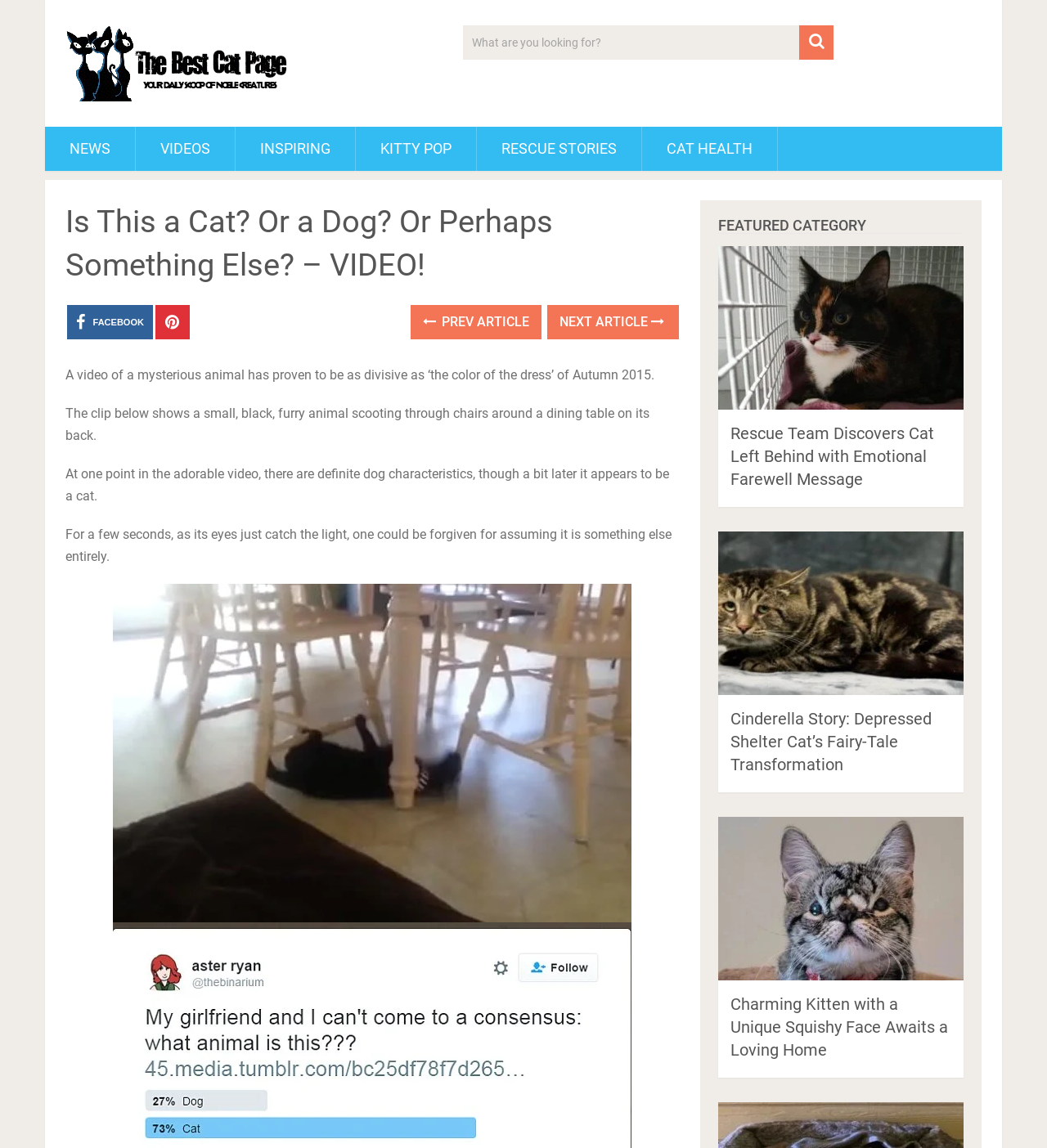Please identify the bounding box coordinates of the element that needs to be clicked to execute the following command: "Search for something". Provide the bounding box using four float numbers between 0 and 1, formatted as [left, top, right, bottom].

[0.442, 0.022, 0.796, 0.052]